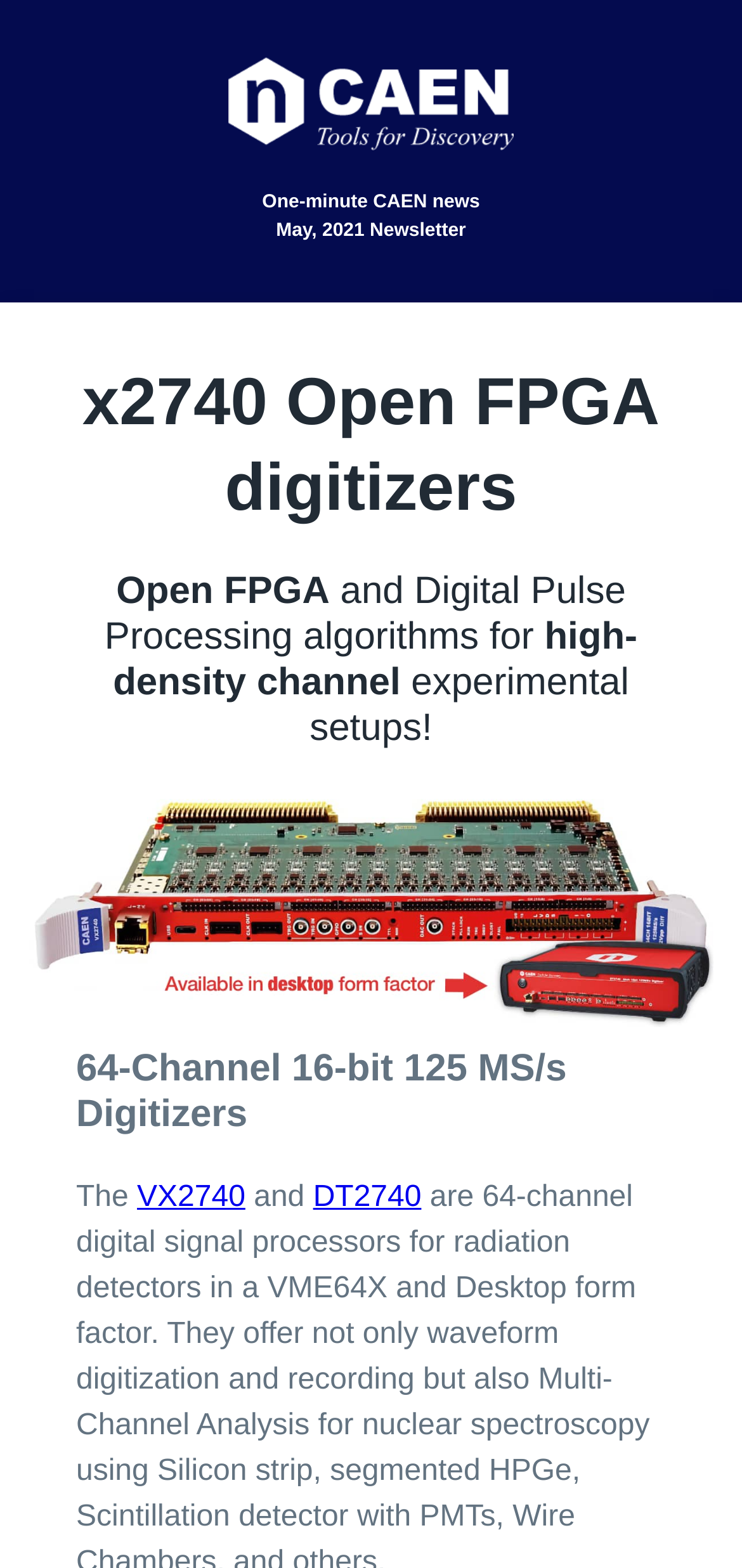What is the topic of the May 2021 newsletter?
Answer with a single word or phrase by referring to the visual content.

CAEN news